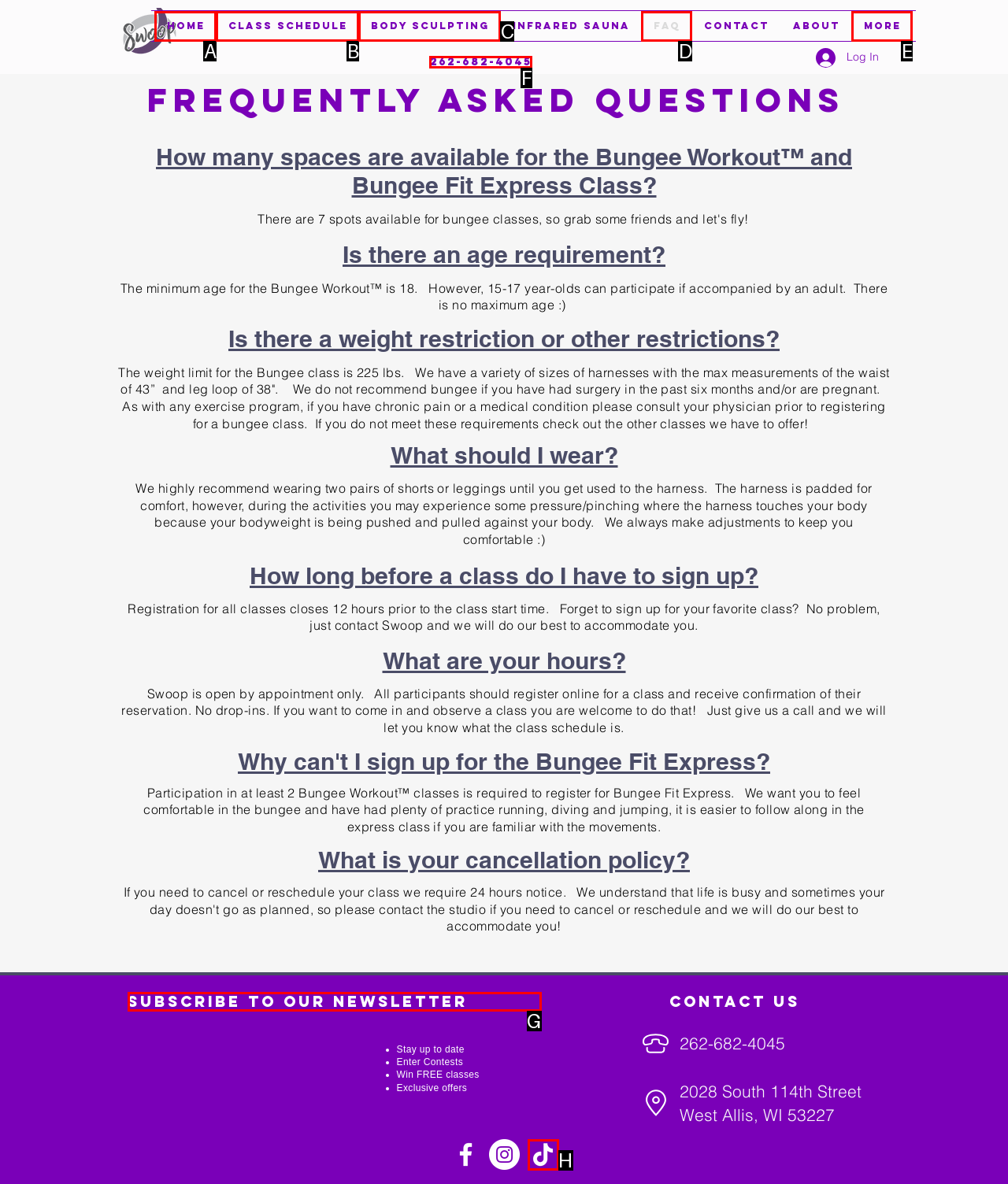Point out the letter of the HTML element you should click on to execute the task: Subscribe to the newsletter
Reply with the letter from the given options.

G